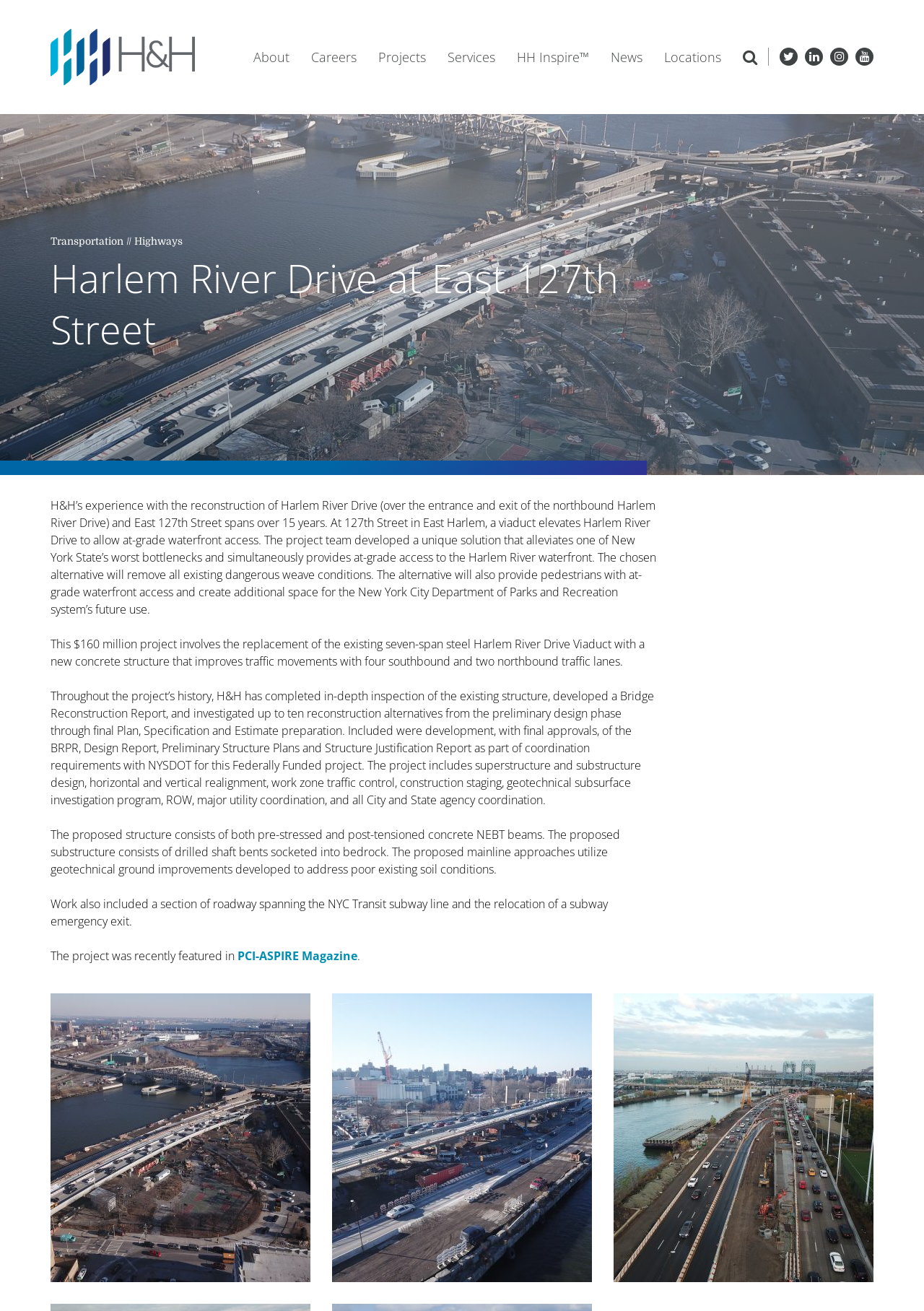Specify the bounding box coordinates of the region I need to click to perform the following instruction: "Search for a term". The coordinates must be four float numbers in the range of 0 to 1, i.e., [left, top, right, bottom].

[0.5, 0.219, 0.52, 0.26]